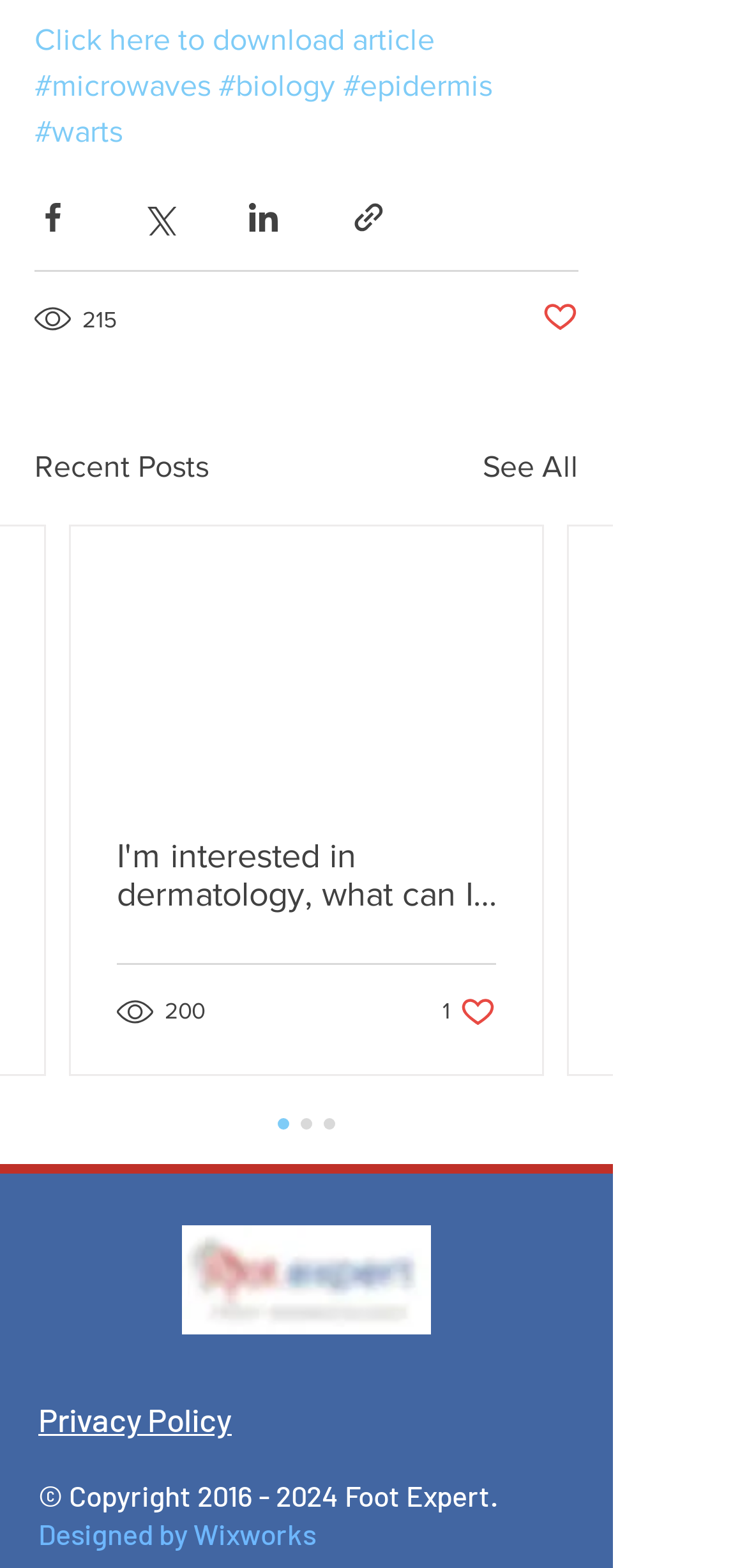What is the purpose of the buttons with social media icons?
Answer briefly with a single word or phrase based on the image.

Share posts